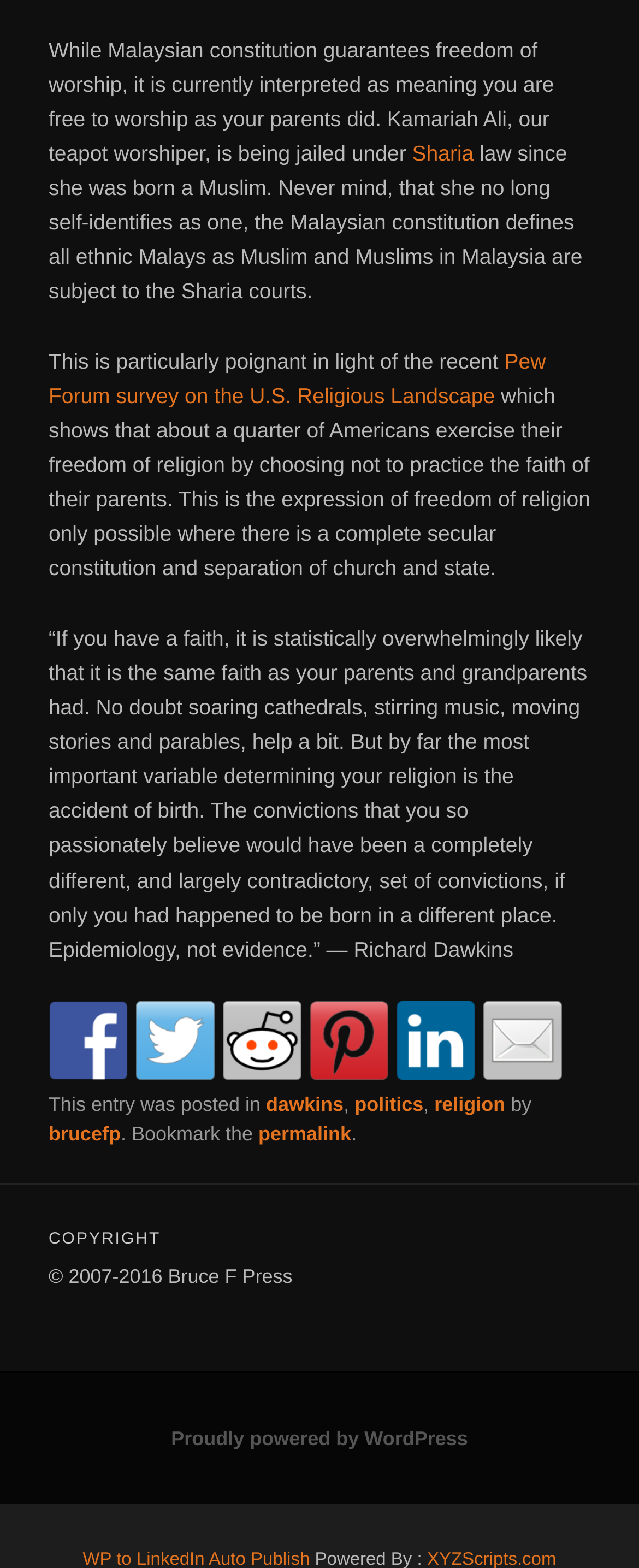Please reply to the following question with a single word or a short phrase:
What is the name of the author of the blog post?

Bruce F Press